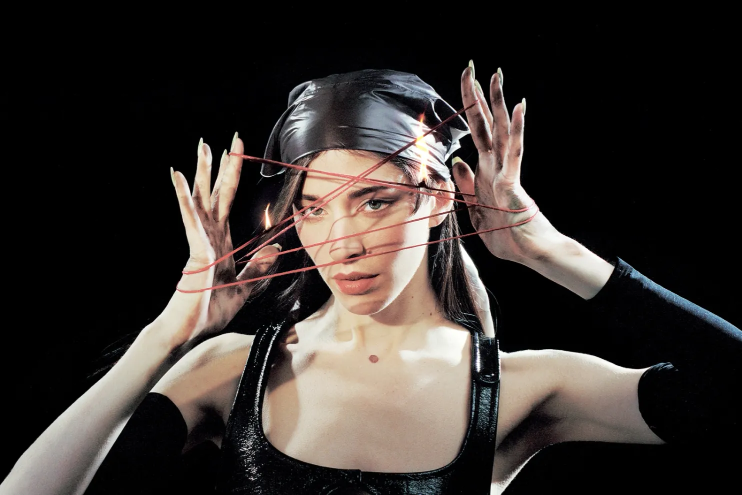Explain what is happening in the image with as much detail as possible.

The image prominently features Caroline Polachek, an influential artist known for her innovative approach to music and visual aesthetics. She is portrayed against a striking black backdrop, enhancing the dramatic atmosphere. Caroline's long hair is styled under a sleek black headscarf, accentuating her bold facial features and intense gaze. Her hands play a crucial role in the composition, delicately holding red strings that stretch across her face, creating a sense of tension and intrigue. The combination of her attire, which appears to be a fitted black top, and the intricate red strings symbolizes creativity and emotional depth, reflecting themes often explored in her music. This captivating visual captures the essence of Caroline Polachek's artistic identity, making it a powerful representation of her work.